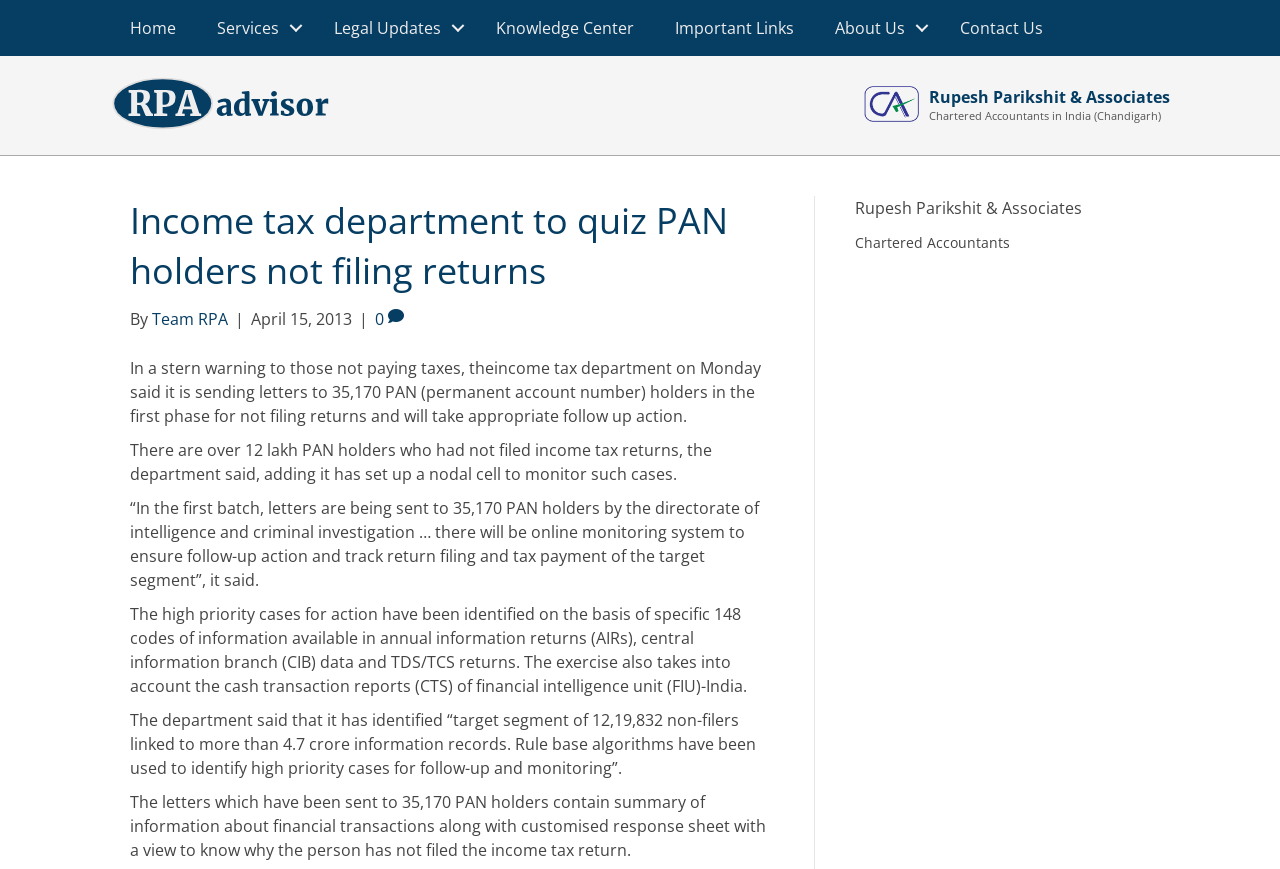Provide a comprehensive caption for the webpage.

The webpage is about a news article discussing the income tax department's warning to individuals not paying taxes. At the top of the page, there is a navigation menu with 8 links: Home, Services, Legal Updates, Knowledge Center, Important Links, About Us, and Contact Us. Below the navigation menu, there is a link to "RPA Advisor" accompanied by an image with the same name. To the right of this link, there is another image labeled "ca logo" and a heading that reads "Rupesh Parikshit & Associates" with a subtitle "Chartered Accountants in India (Chandigarh)".

The main content of the webpage is an article with a heading that reads "Income tax department to quiz PAN holders not filing returns". The article is divided into several paragraphs, with the first paragraph stating that the income tax department is sending letters to 35,170 PAN holders who have not filed returns. The subsequent paragraphs provide more details about the department's actions, including the setting up of a nodal cell to monitor such cases and the identification of high-priority cases for follow-up action.

To the right of the article, there is a complementary section with the same heading and subtitle as the one above the navigation menu. This section appears to be a duplicate of the heading and subtitle above the navigation menu.